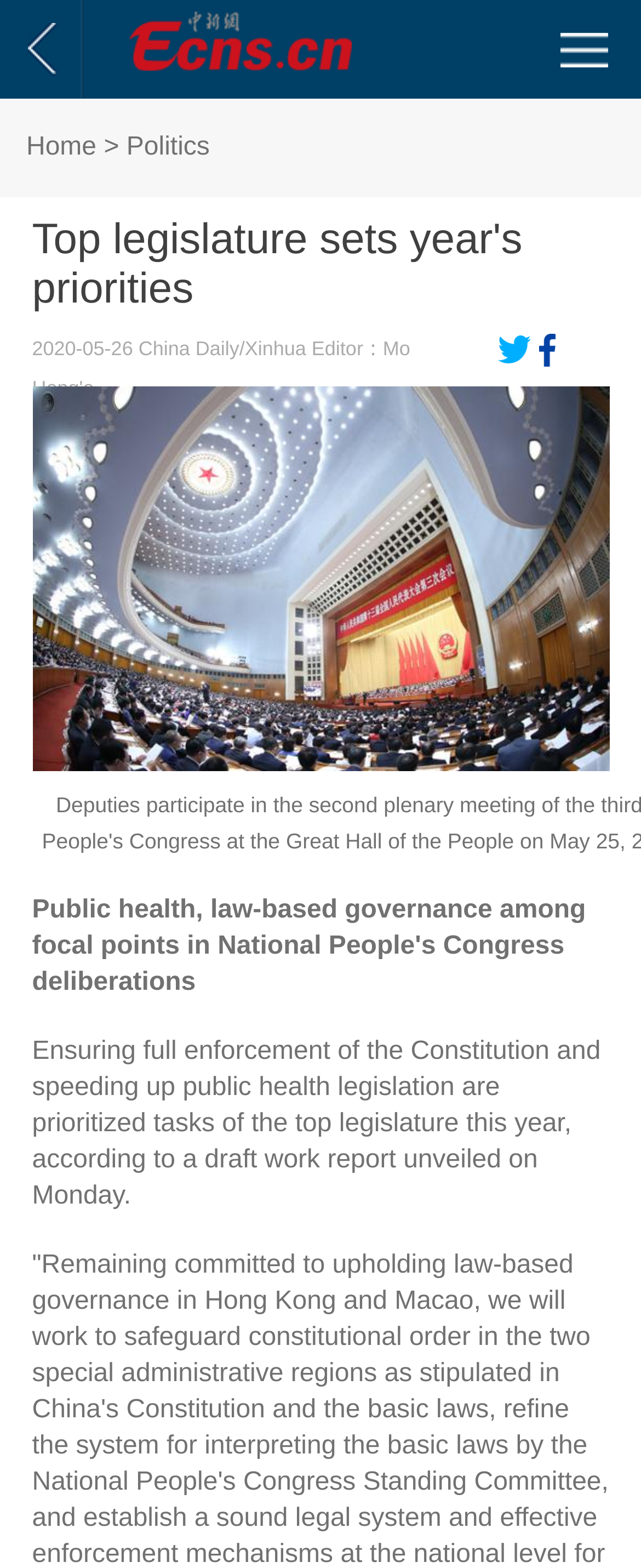Provide your answer in a single word or phrase: 
How many social media platforms are available for sharing?

2